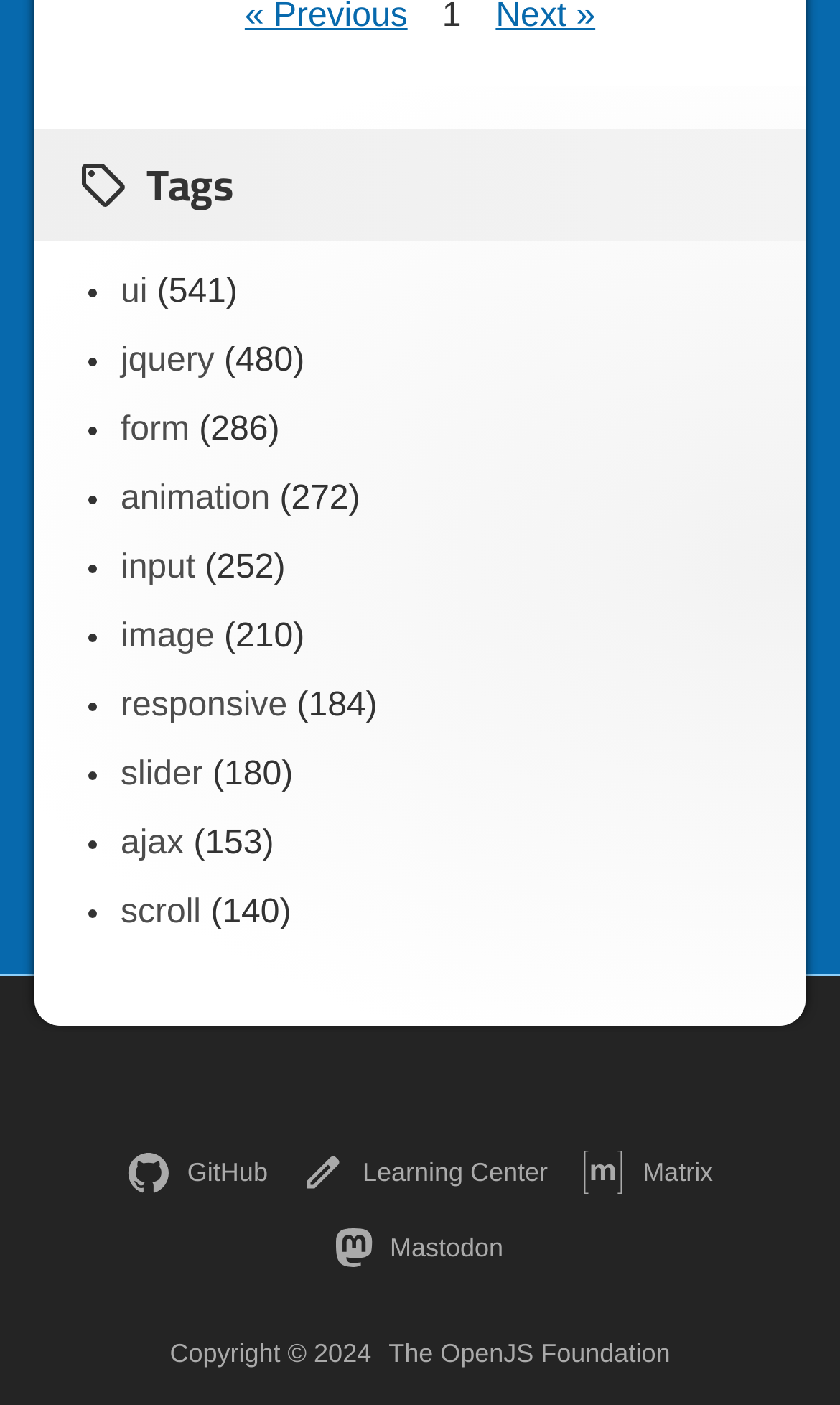Find the bounding box coordinates of the element to click in order to complete this instruction: "go to GitHub". The bounding box coordinates must be four float numbers between 0 and 1, denoted as [left, top, right, bottom].

[0.151, 0.819, 0.319, 0.85]